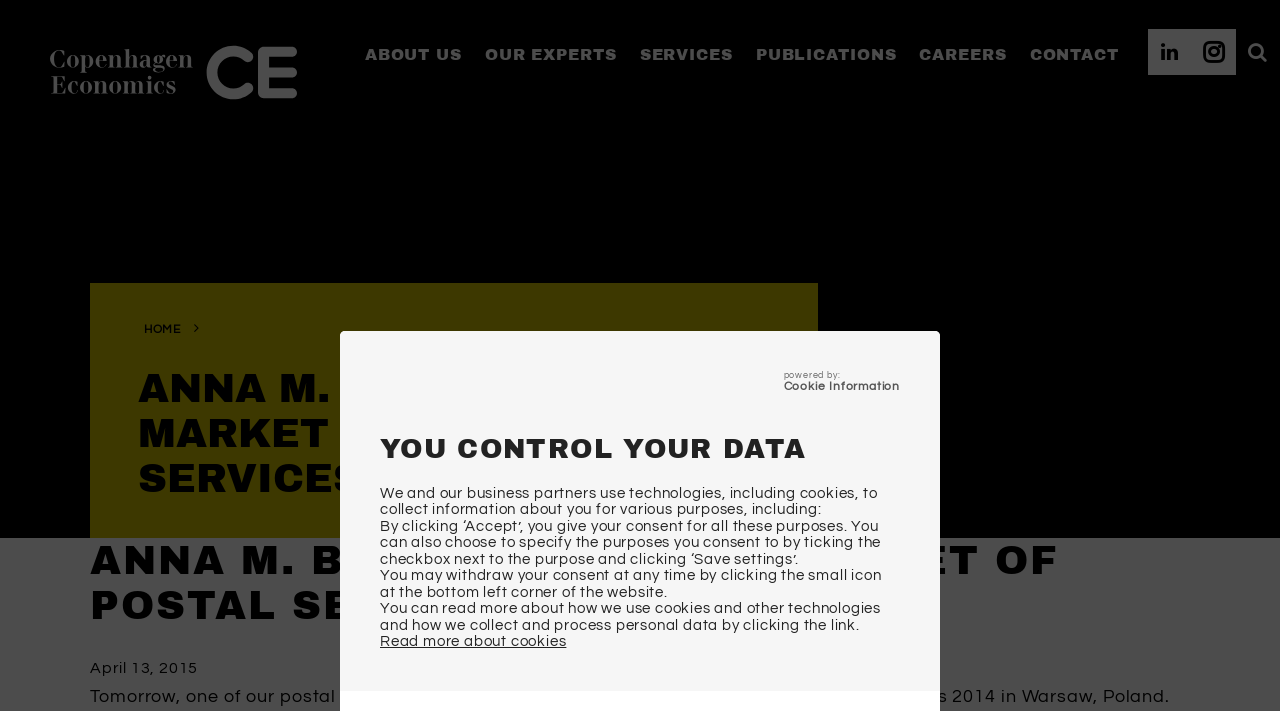Find the bounding box coordinates of the clickable element required to execute the following instruction: "read more about cookies". Provide the coordinates as four float numbers between 0 and 1, i.e., [left, top, right, bottom].

[0.297, 0.892, 0.443, 0.913]